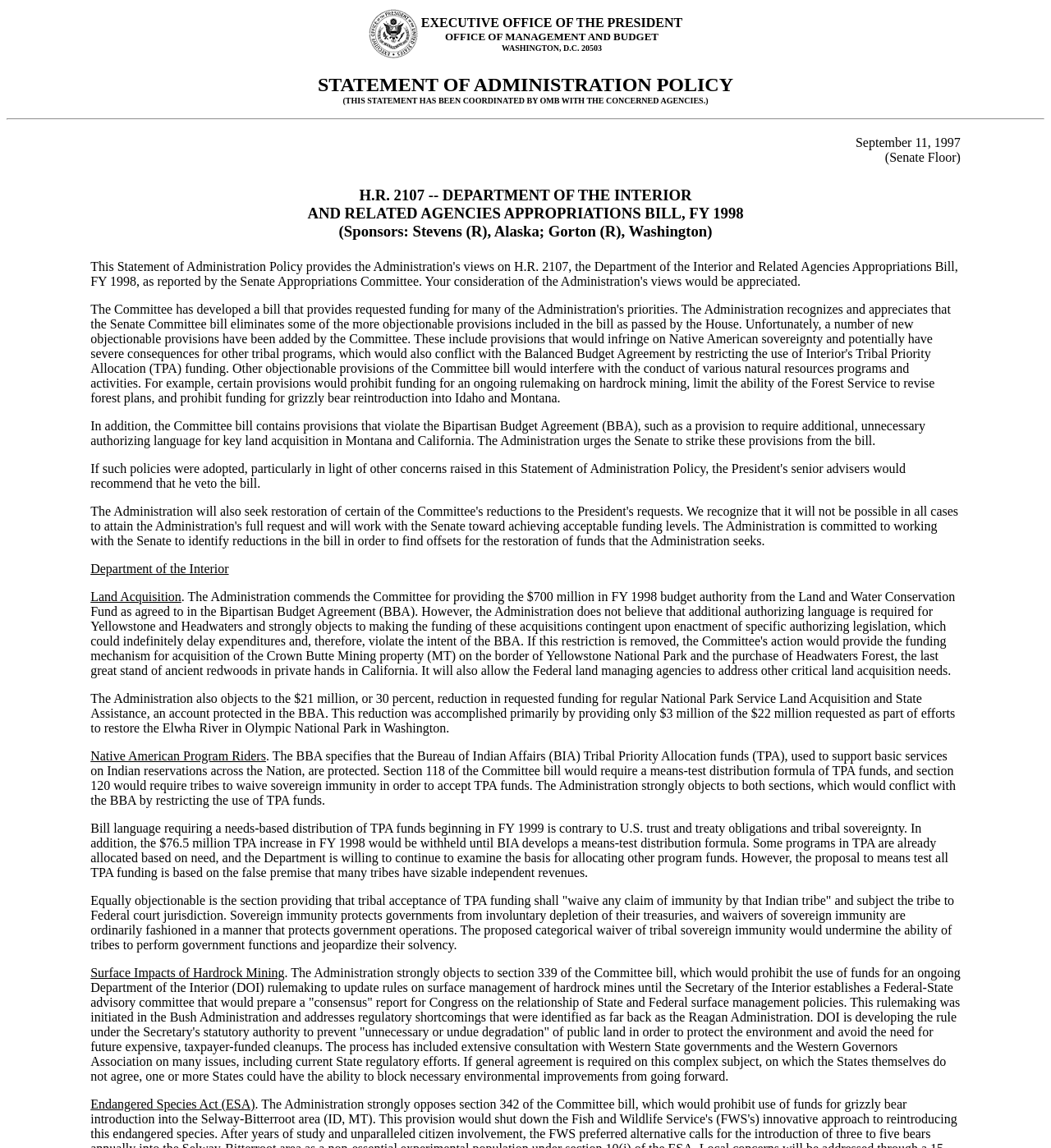Who are the sponsors of the bill?
Please provide a detailed and thorough answer to the question.

I found the sponsors of the bill 'Stevens (R), Alaska; Gorton (R), Washington' in the StaticText element with the text '(Sponsors: Stevens (R), Alaska; Gorton (R), Washington)' which is located at [0.322, 0.194, 0.678, 0.209].